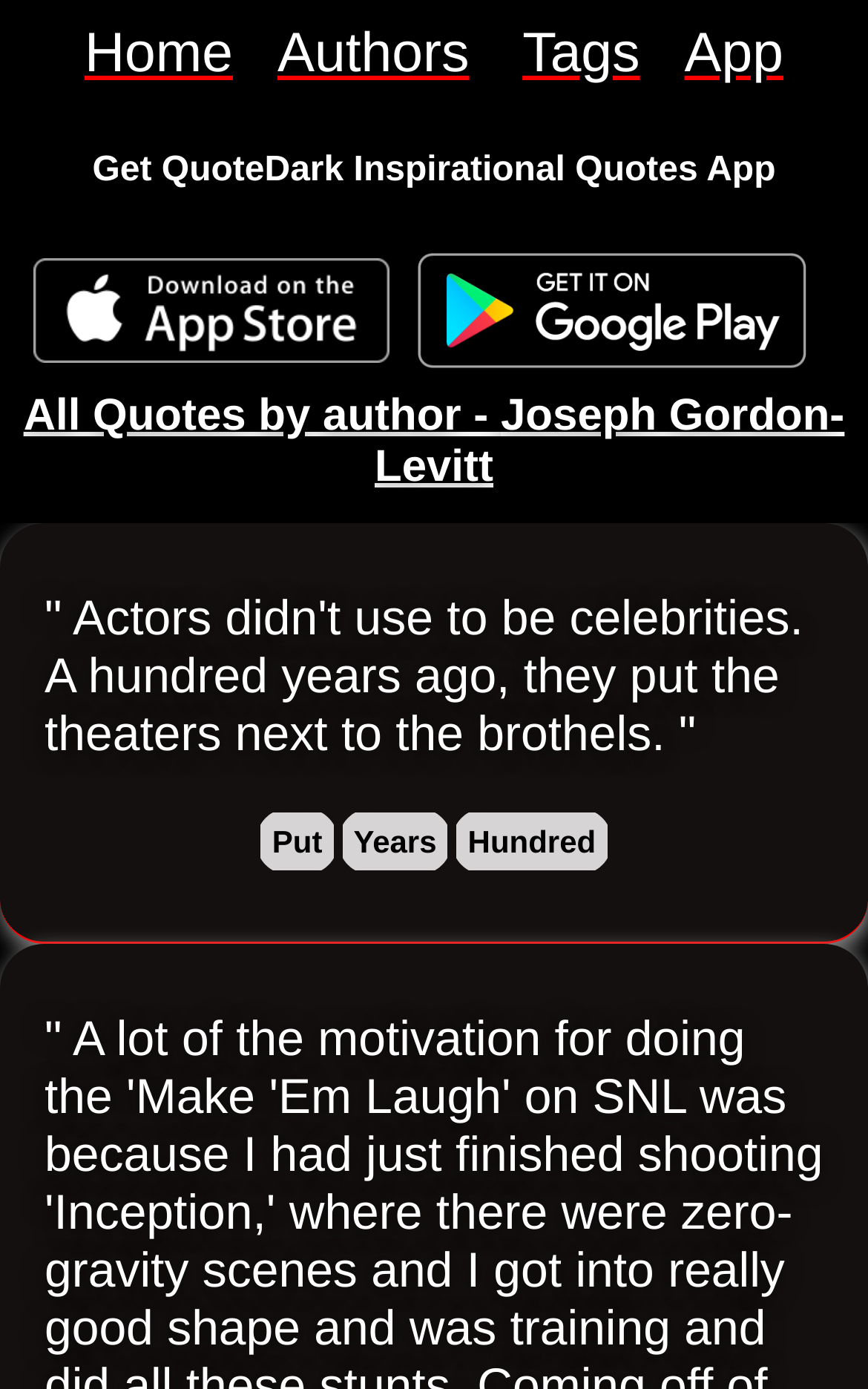Identify the bounding box of the UI component described as: "Years".

[0.389, 0.582, 0.521, 0.63]